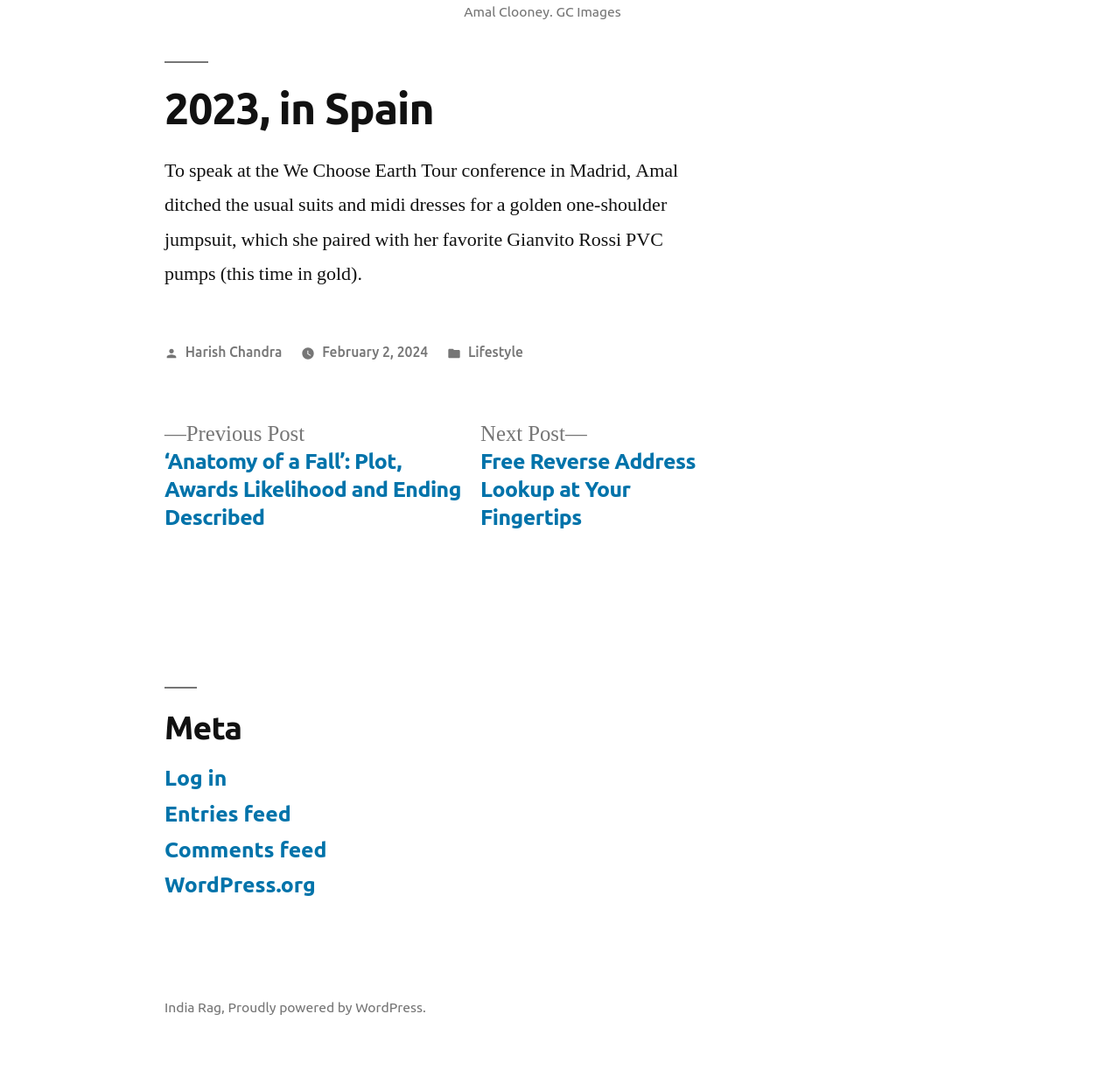Answer the following inquiry with a single word or phrase:
What is the platform powering the website?

WordPress